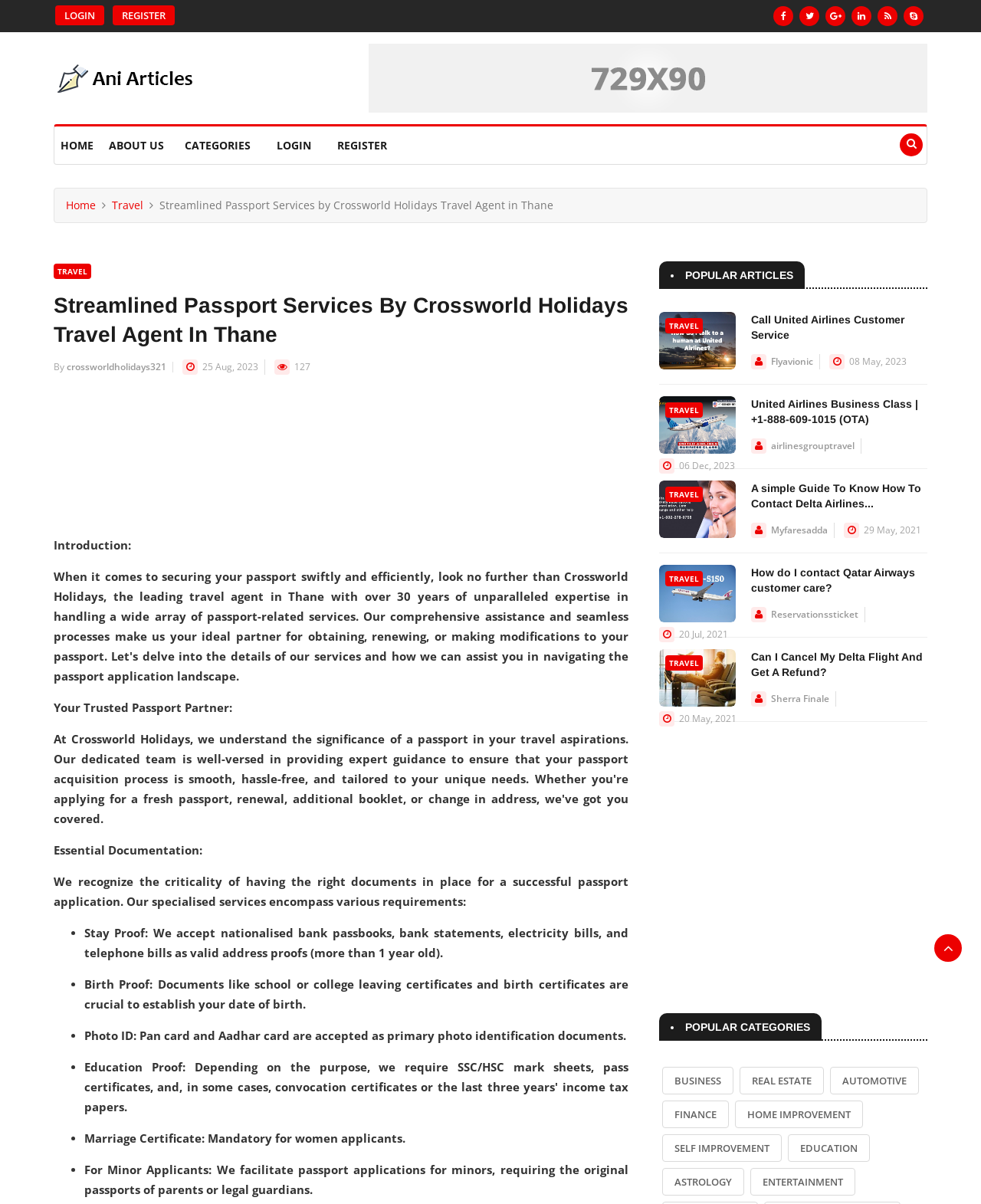Look at the image and write a detailed answer to the question: 
What are the essential documents required for a successful passport application?

The essential documents required for a successful passport application are listed in the section 'Essential Documentation' which includes address proof, birth proof, photo ID, and marriage certificate. These documents are necessary to establish the applicant's identity and date of birth.